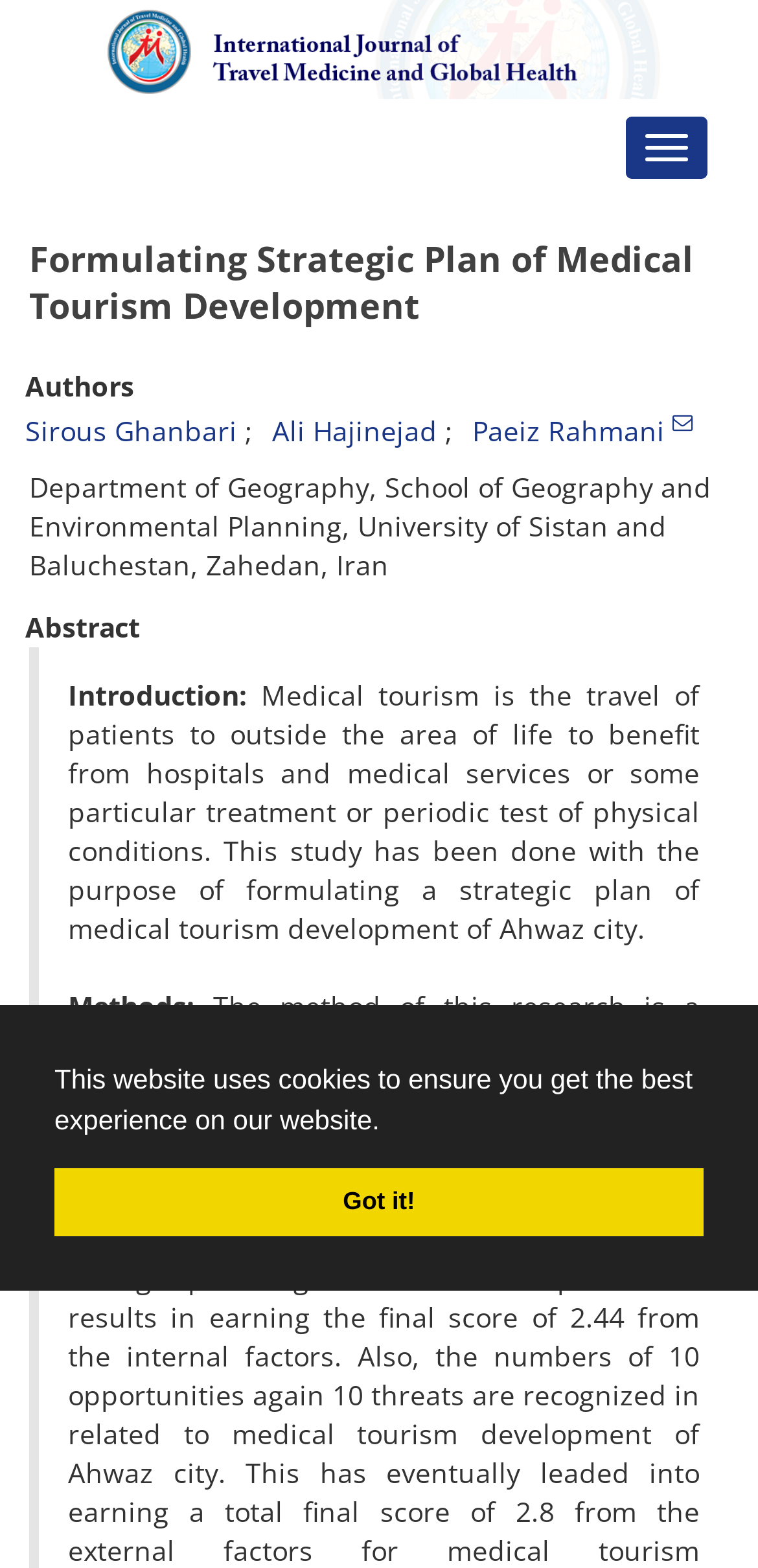What is the purpose of this study?
Please provide a single word or phrase answer based on the image.

Formulating a strategic plan